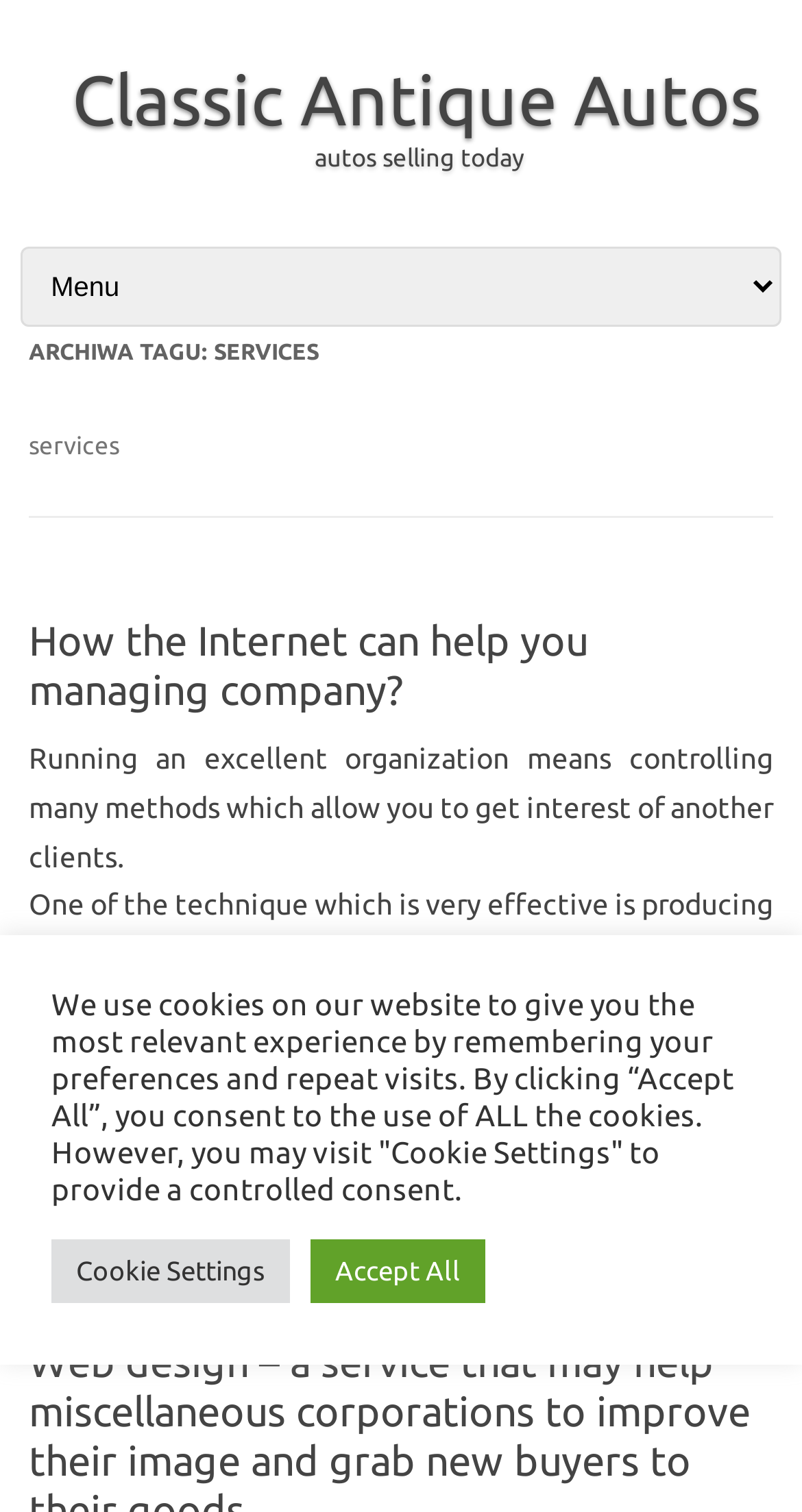Find the bounding box coordinates of the clickable area that will achieve the following instruction: "select an option from the combobox".

[0.025, 0.163, 0.975, 0.216]